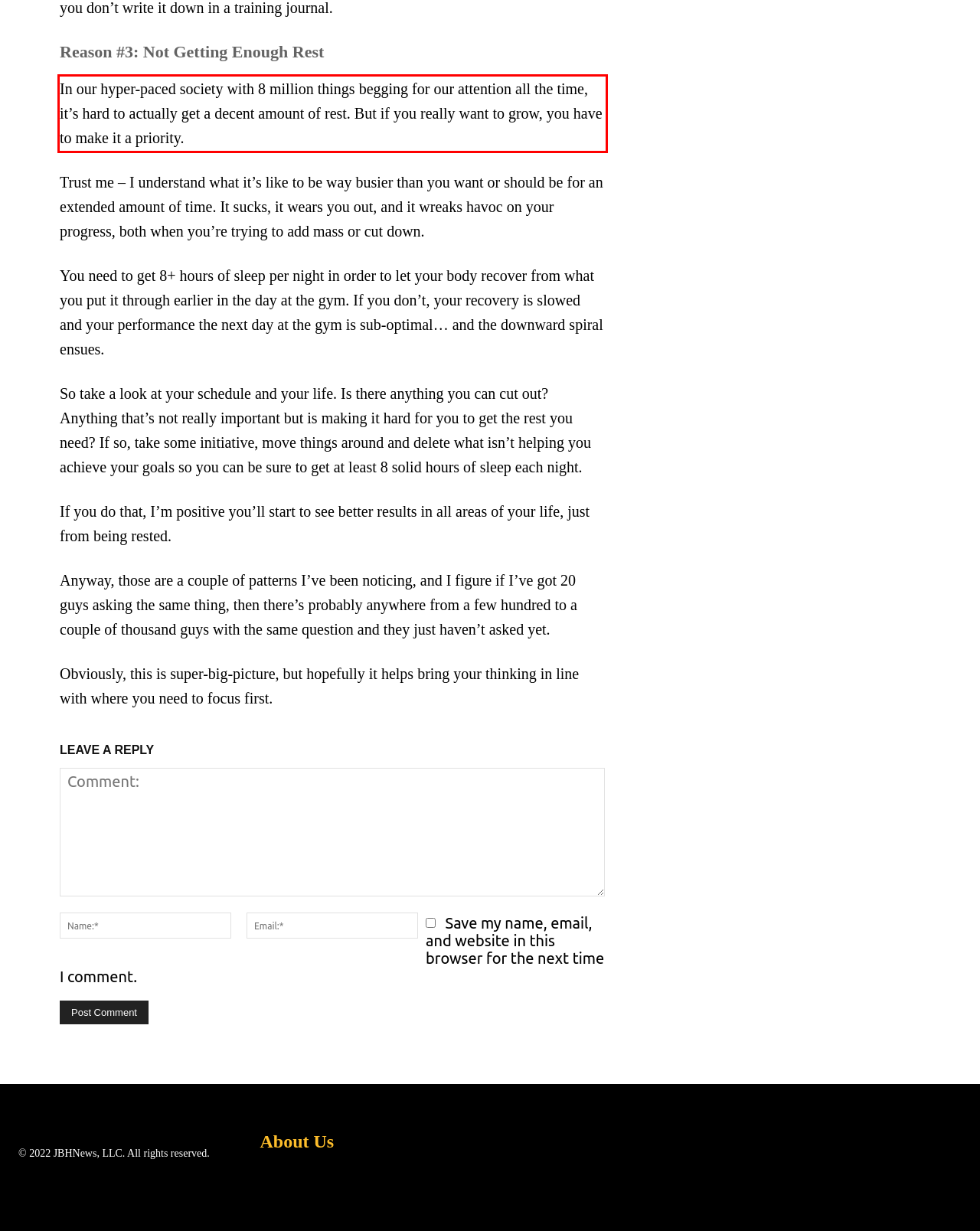Examine the webpage screenshot and use OCR to obtain the text inside the red bounding box.

In our hyper-paced society with 8 million things begging for our attention all the time, it’s hard to actually get a decent amount of rest. But if you really want to grow, you have to make it a priority.